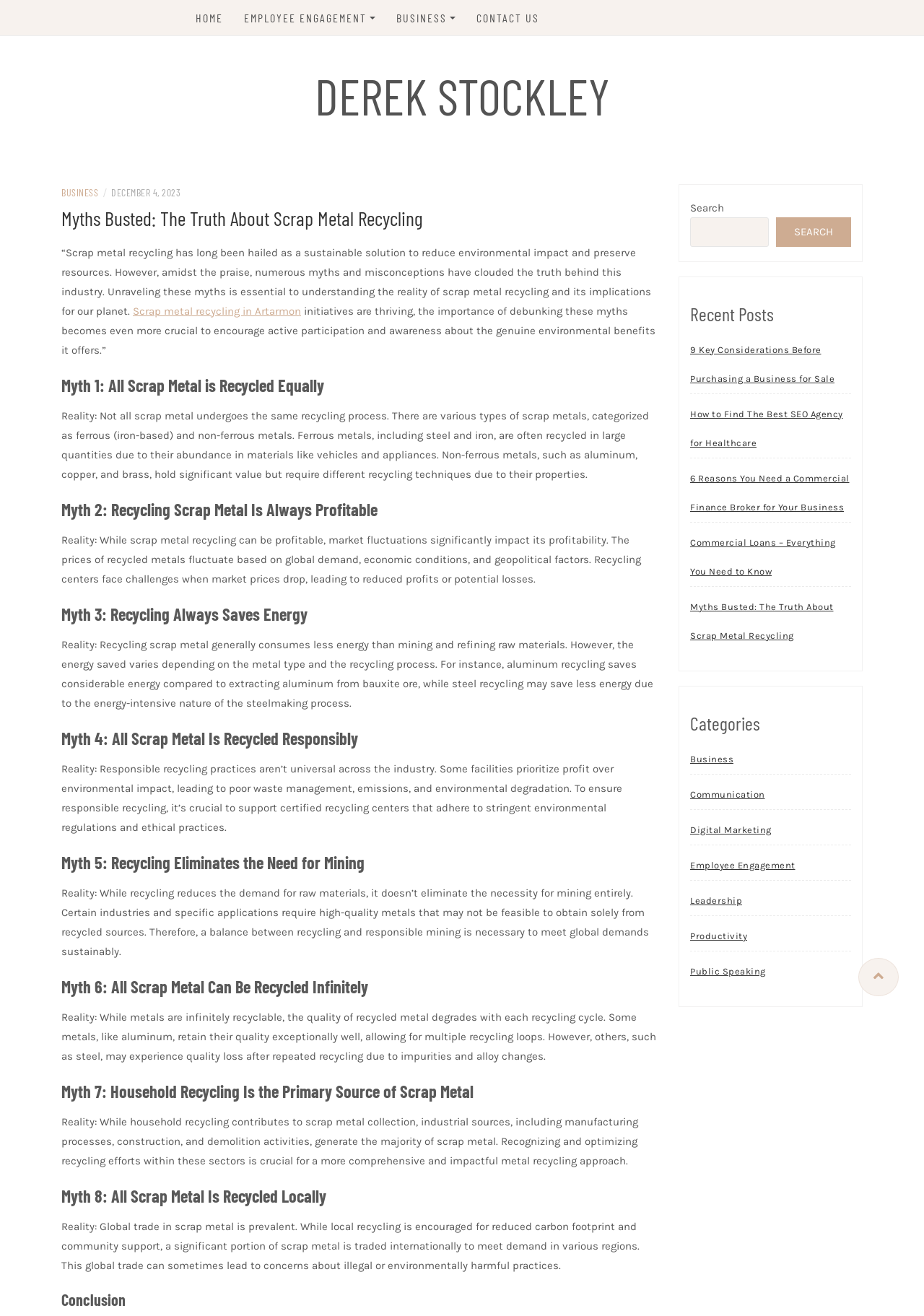Explain the webpage's design and content in an elaborate manner.

This webpage is about debunking myths related to scrap metal recycling. At the top, there is a main menu with links to various sections, including "HOME", "EMPLOYEE ENGAGEMENT", "PUBLIC SPEAKING", "BUSINESS", "PRODUCTIVITY", "LEADERSHIP", and "CONTACT US". Below the main menu, there is a link to "DEREK STOCKLEY" and a date "DECEMBER 4, 2023".

The main content of the webpage is divided into sections, each addressing a specific myth about scrap metal recycling. There are eight myths in total, each with a heading and a paragraph explaining the reality behind the myth. The myths cover topics such as the recycling process, profitability, energy savings, responsible recycling practices, and the limitations of recycling.

To the right of the main content, there is a complementary section with a search bar and a list of recent posts, including links to other articles on topics such as business, SEO, and commercial finance. Below the recent posts, there is a list of categories, including "Business", "Communication", "Digital Marketing", "Employee Engagement", "Leadership", "Productivity", and "Public Speaking".

At the very bottom of the page, there is a social media link.